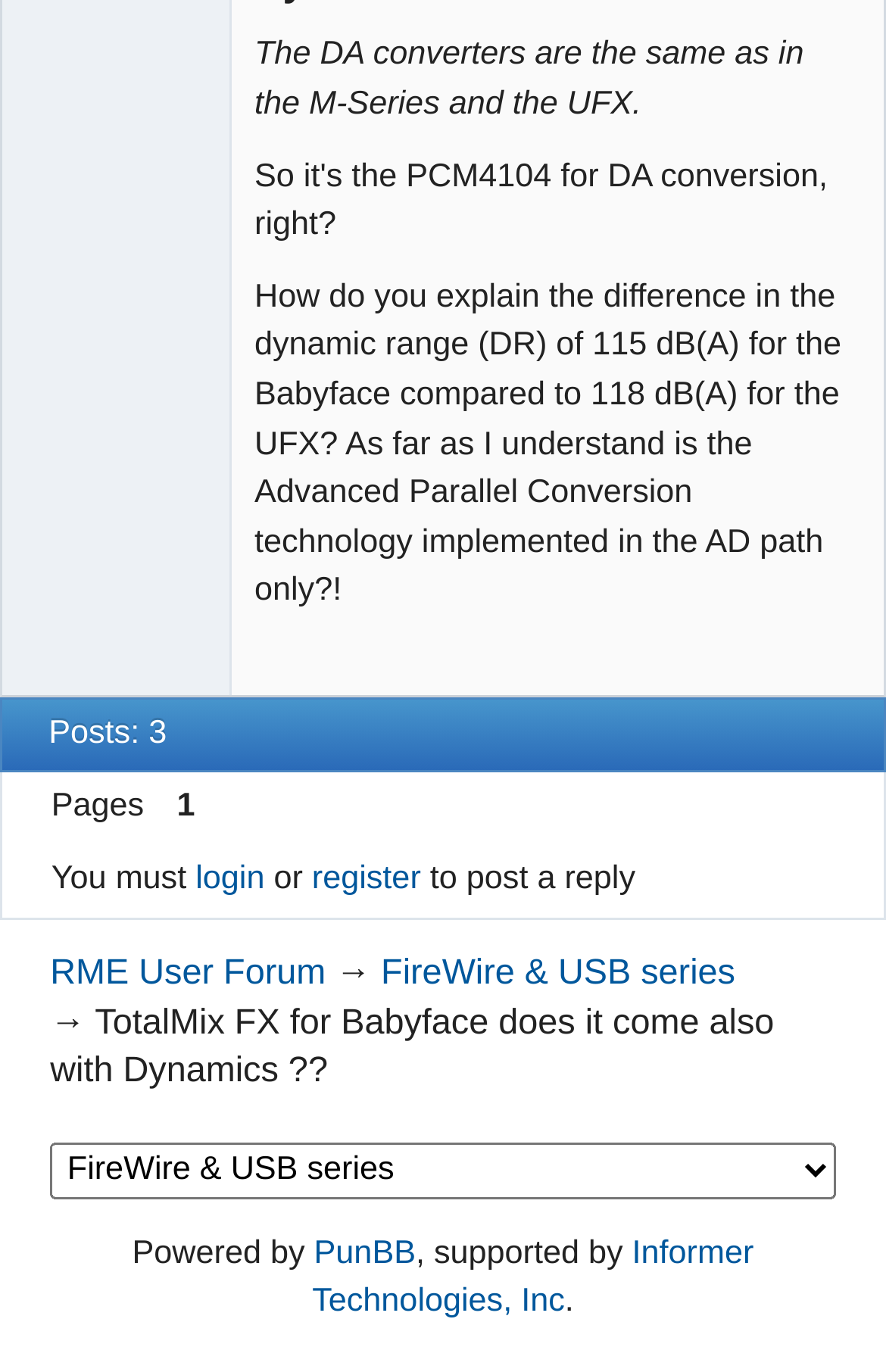Using the image as a reference, answer the following question in as much detail as possible:
What is the topic of the discussion?

Based on the text content, it appears that the discussion is about RME audio products, specifically the Babyface and UFX models, and their technical specifications.